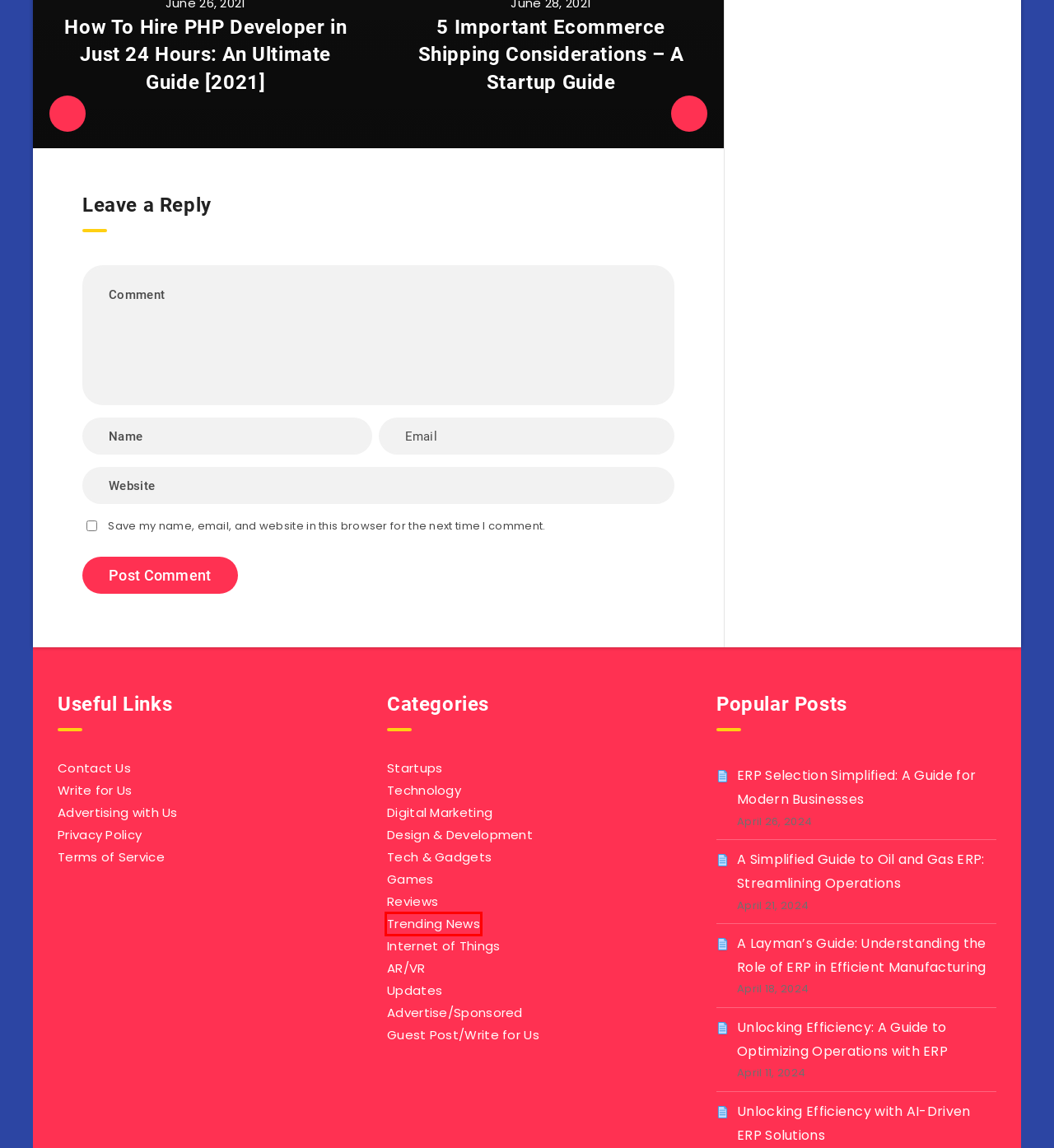Observe the provided screenshot of a webpage that has a red rectangle bounding box. Determine the webpage description that best matches the new webpage after clicking the element inside the red bounding box. Here are the candidates:
A. News Archives - Techieapps
B. Internet of Things (IoT) Archives - Techieapps
C. AR/VR Archives - Techieapps
D. Advertise - Techieapps
E. Contact Us - Techieapps
F. Updates Archives - Techieapps
G. Tech & Gadgets Archives - Techieapps
H. Terms of Service | Terms and Conditions

A